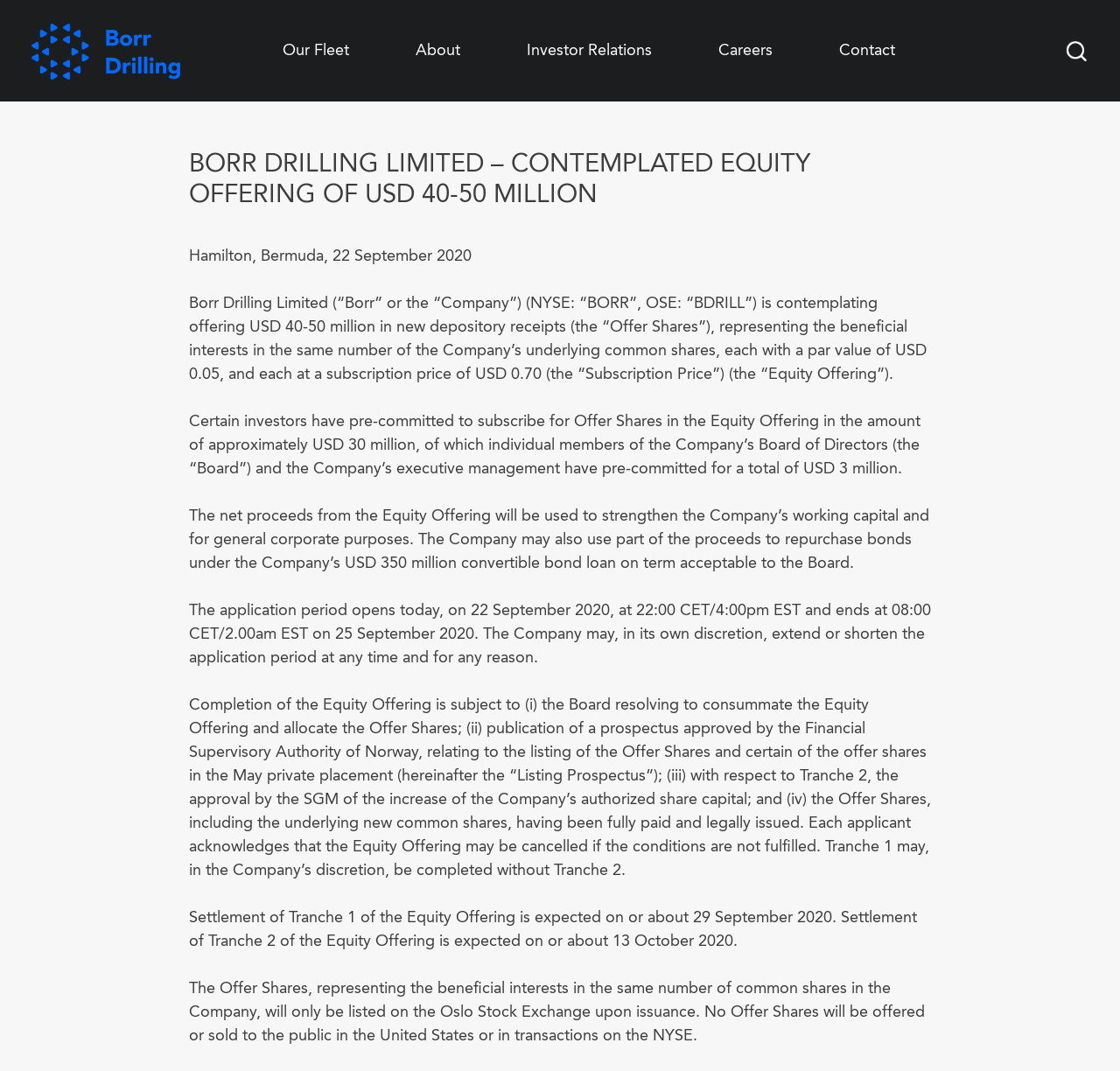Offer a meticulous caption that includes all visible features of the webpage.

The webpage is about Borr Drilling Limited, a company that is contemplating an equity offering of USD 40-50 million. At the top left corner, there is a link to the company's homepage, accompanied by a small image of the company's logo. 

To the right of the company's logo, there are five links: "Our Fleet", "About", "Investor Relations", "Careers", and "Contact", which are evenly spaced and aligned horizontally. 

Below the links, there is a prominent heading that announces the contemplated equity offering. Underneath the heading, there are five paragraphs of text that provide details about the offering, including the amount of money being raised, the use of proceeds, and the application period. 

At the top right corner, there is a button with an image inside, but the image is not described. 

The webpage has a total of six links, one button, and one image of the company's logo. The text is organized into a clear and concise format, making it easy to read and understand.